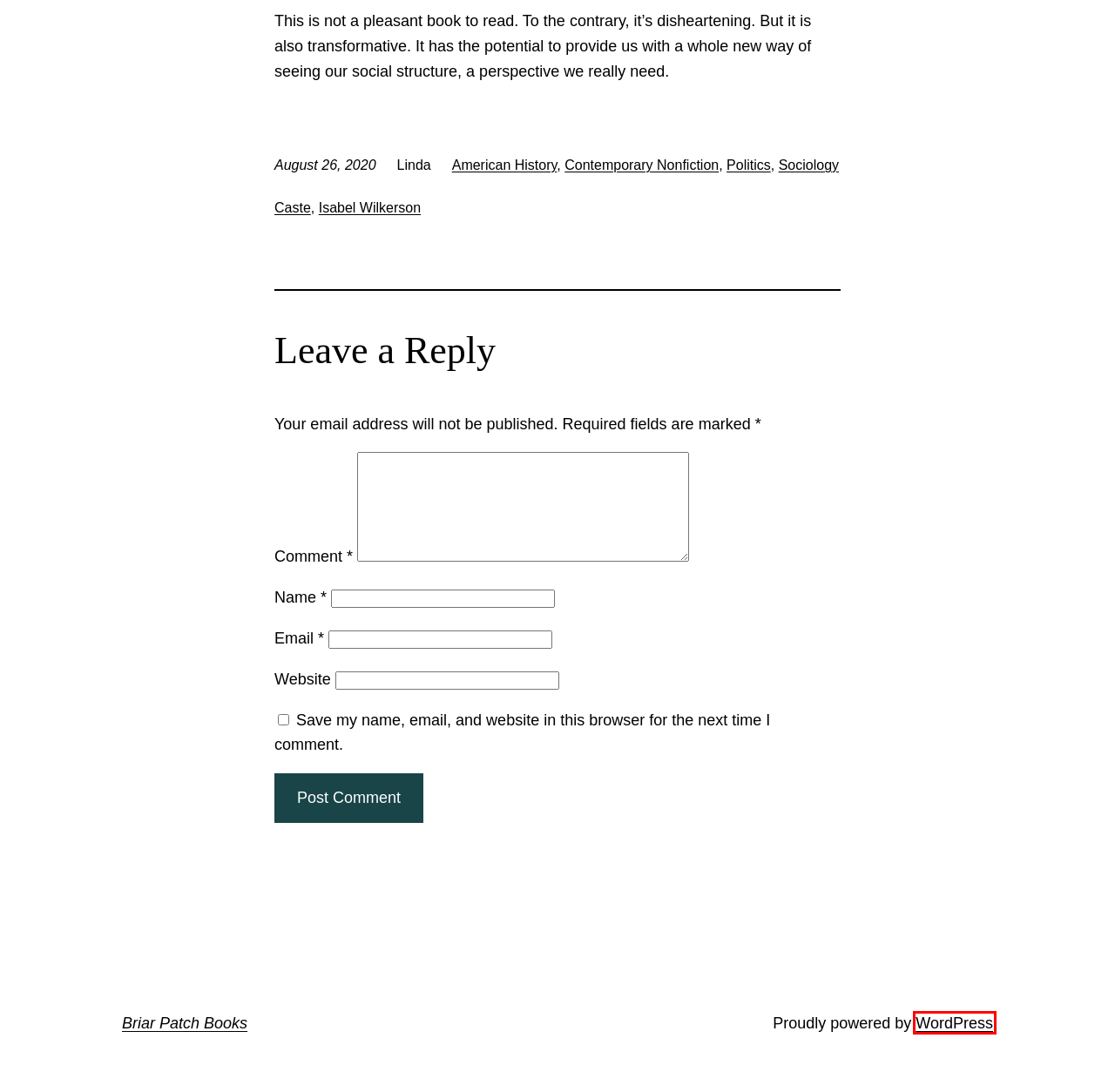A screenshot of a webpage is given, marked with a red bounding box around a UI element. Please select the most appropriate webpage description that fits the new page after clicking the highlighted element. Here are the candidates:
A. About – Briar Patch Books
B. Blog Tool, Publishing Platform, and CMS – WordPress.org
C. Isabel Wilkerson – Briar Patch Books
D. Contemporary Nonfiction – Briar Patch Books
E. Politics – Briar Patch Books
F. Sociology – Briar Patch Books
G. American History – Briar Patch Books
H. Our contributors – Briar Patch Books

B